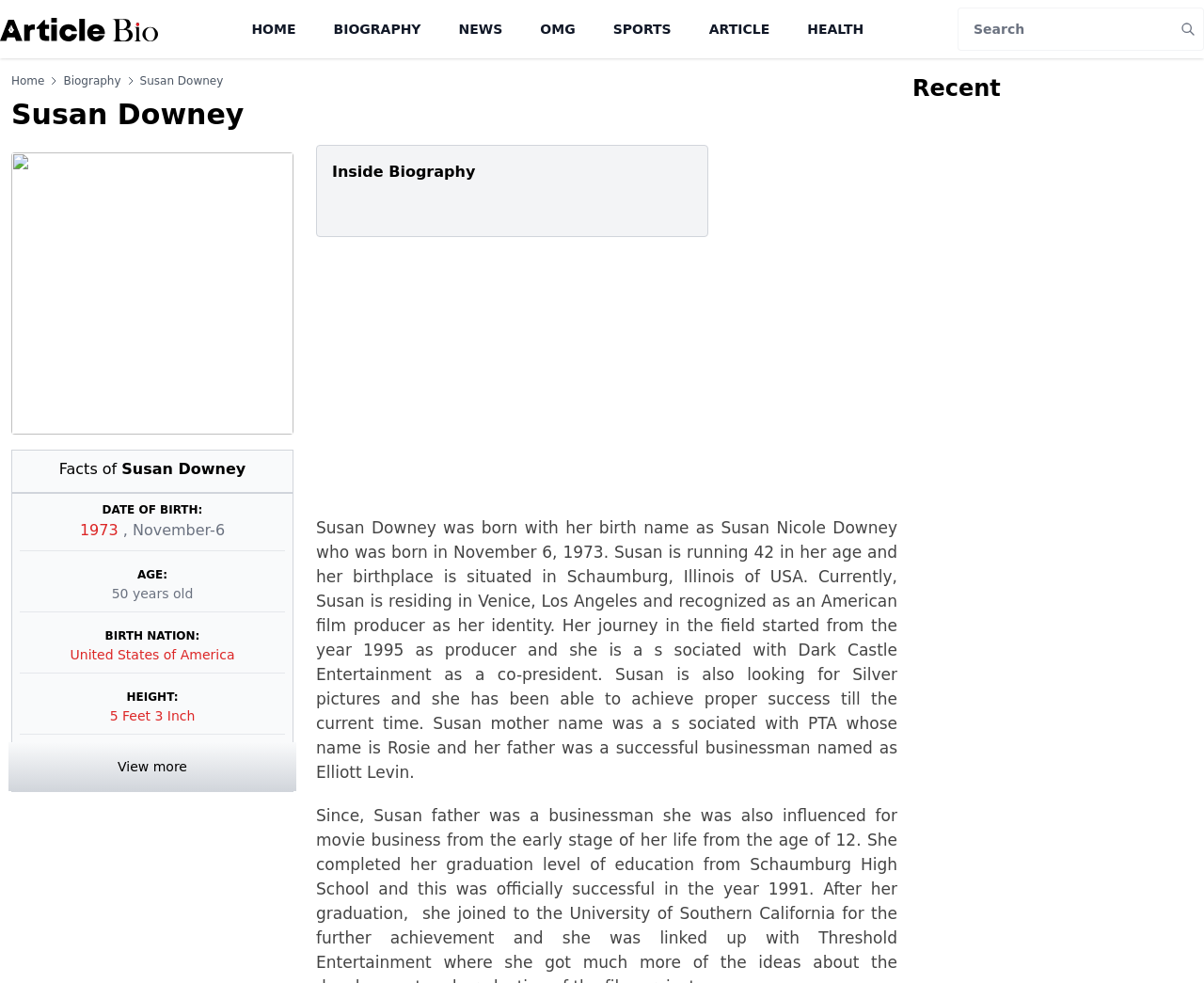What is the name of Susan Downey's mother?
Based on the image, give a one-word or short phrase answer.

Rosie